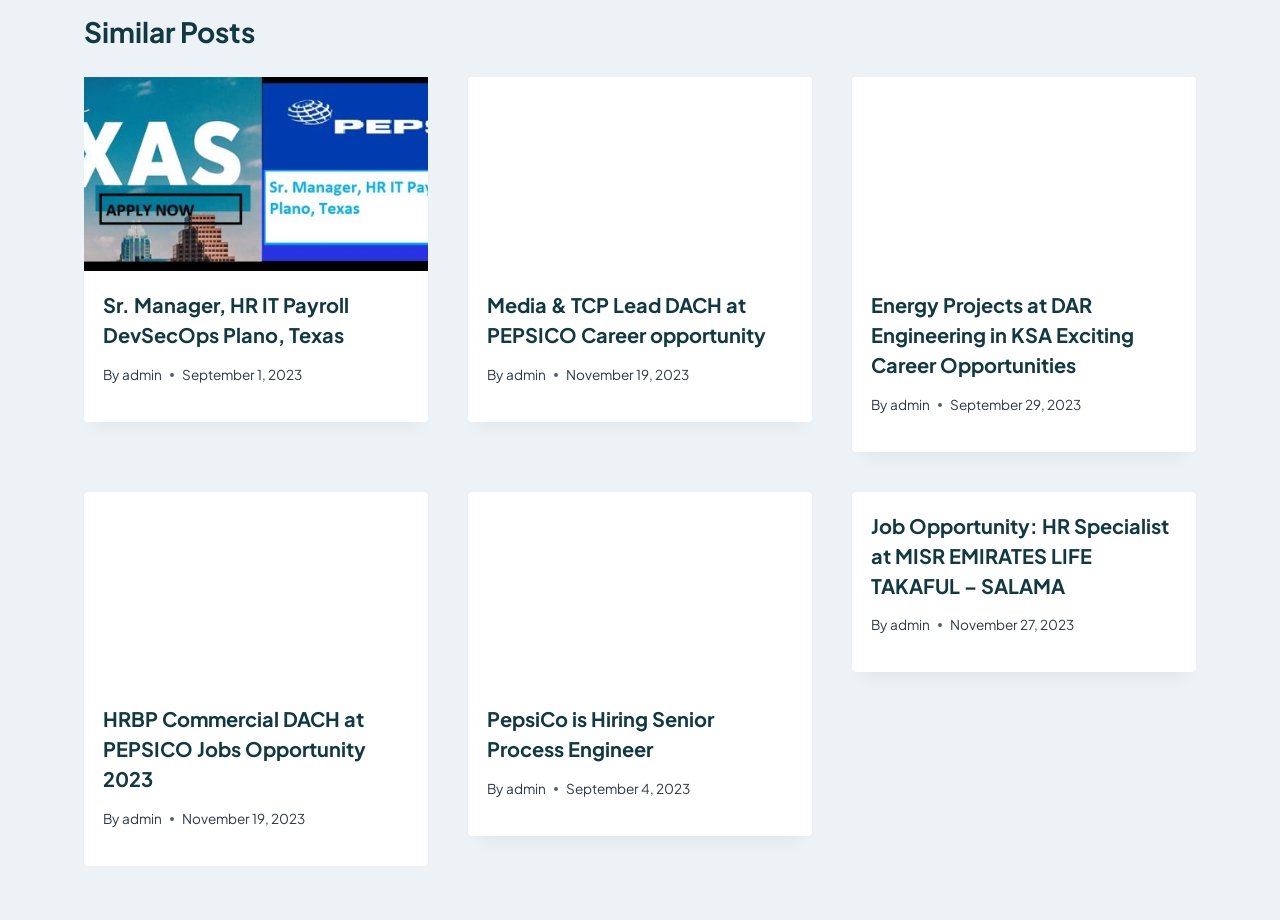Use a single word or phrase to respond to the question:
What is the purpose of the 'Similar Posts' heading?

To categorize posts